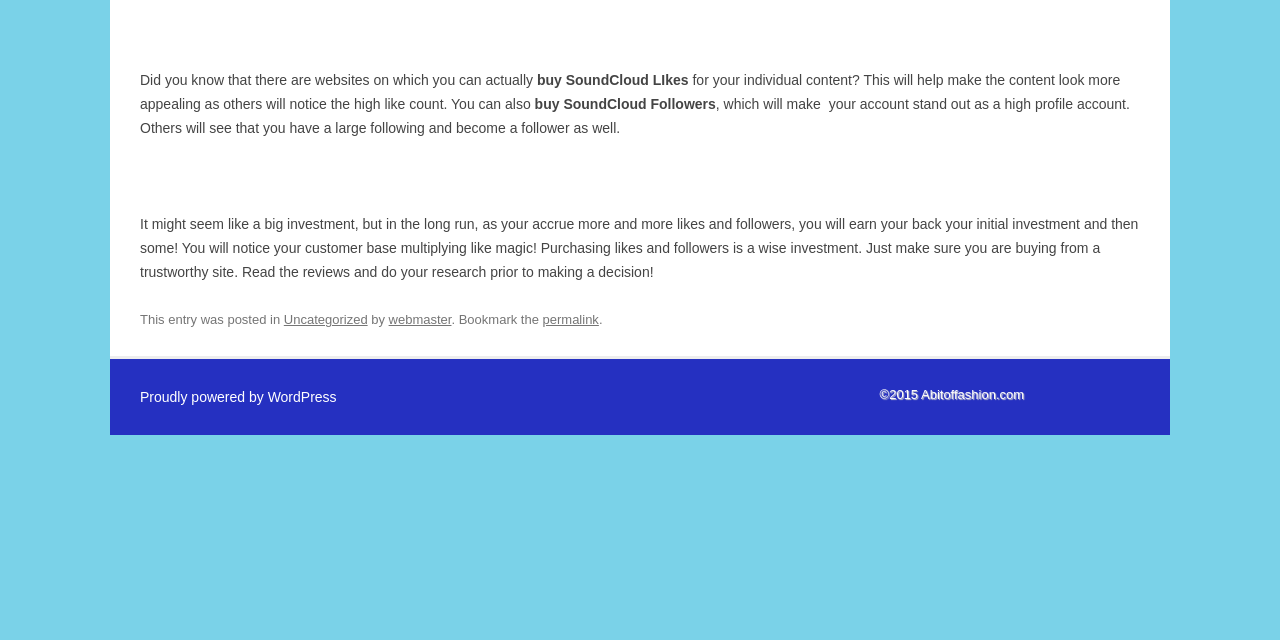Bounding box coordinates must be specified in the format (top-left x, top-left y, bottom-right x, bottom-right y). All values should be floating point numbers between 0 and 1. What are the bounding box coordinates of the UI element described as: Proudly powered by WordPress

[0.109, 0.607, 0.263, 0.632]